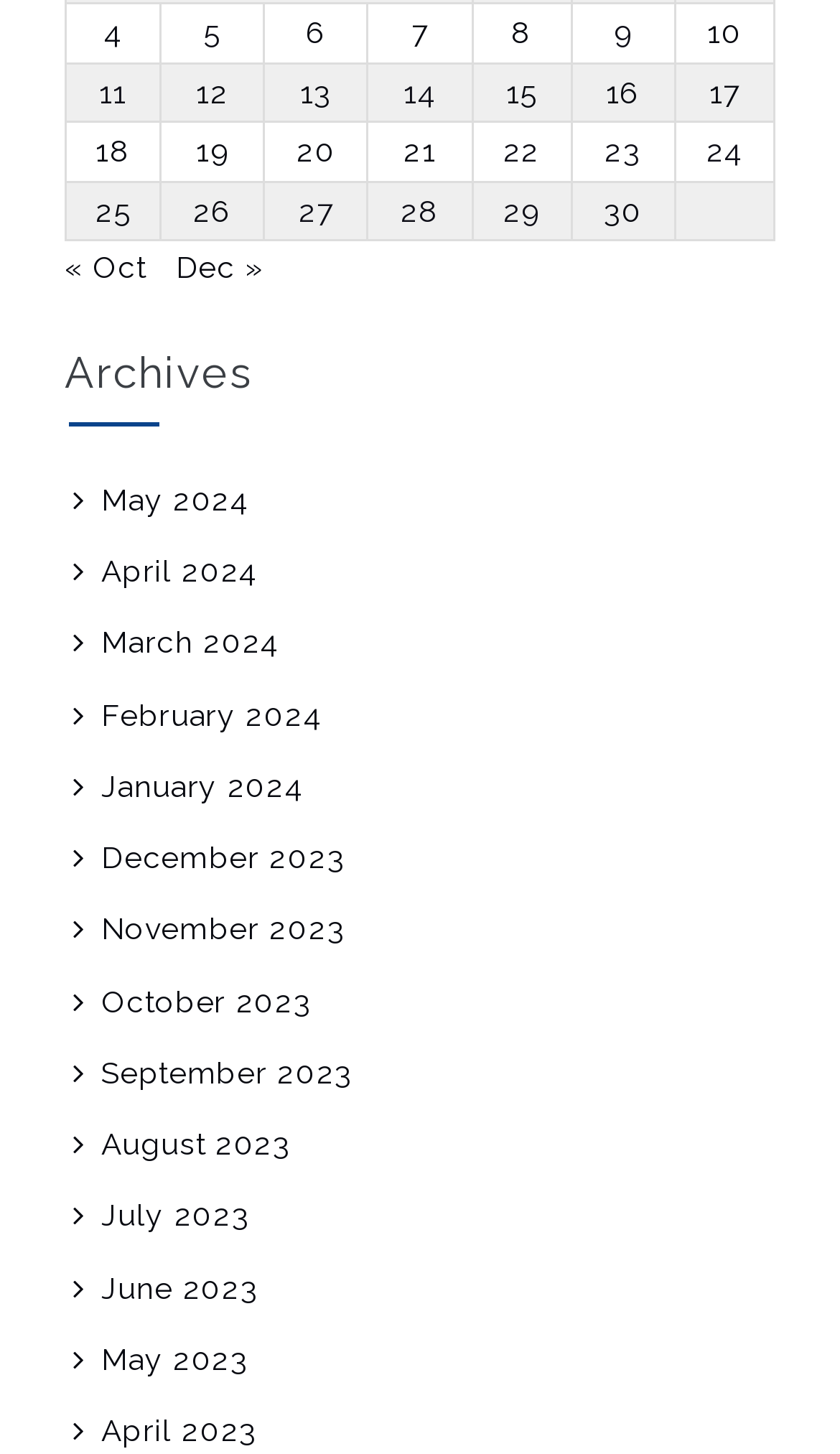Please specify the bounding box coordinates of the clickable section necessary to execute the following command: "View posts published on November 10, 2013".

[0.842, 0.011, 0.883, 0.035]